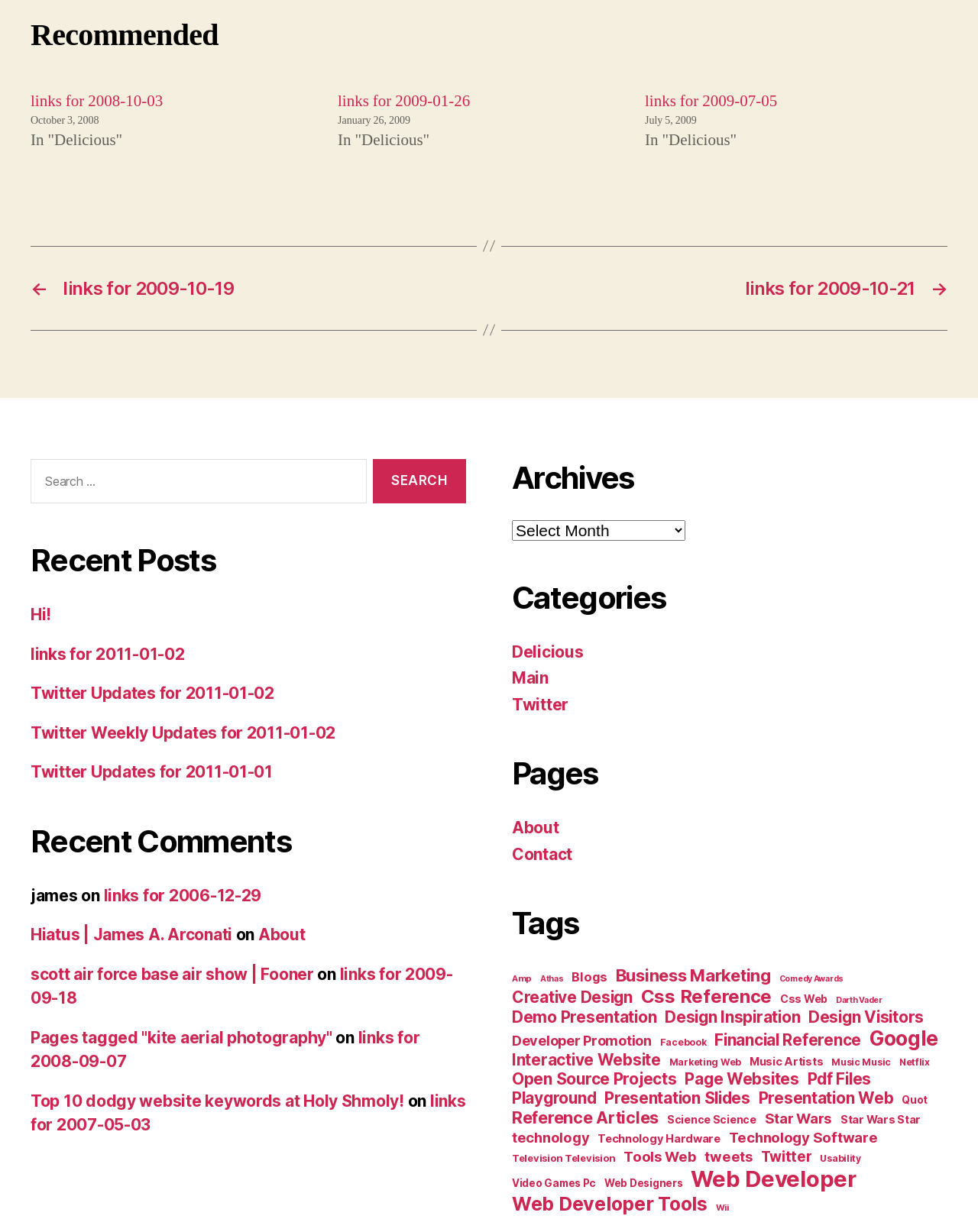Pinpoint the bounding box coordinates for the area that should be clicked to perform the following instruction: "Click on a tag".

[0.523, 0.784, 0.969, 0.986]